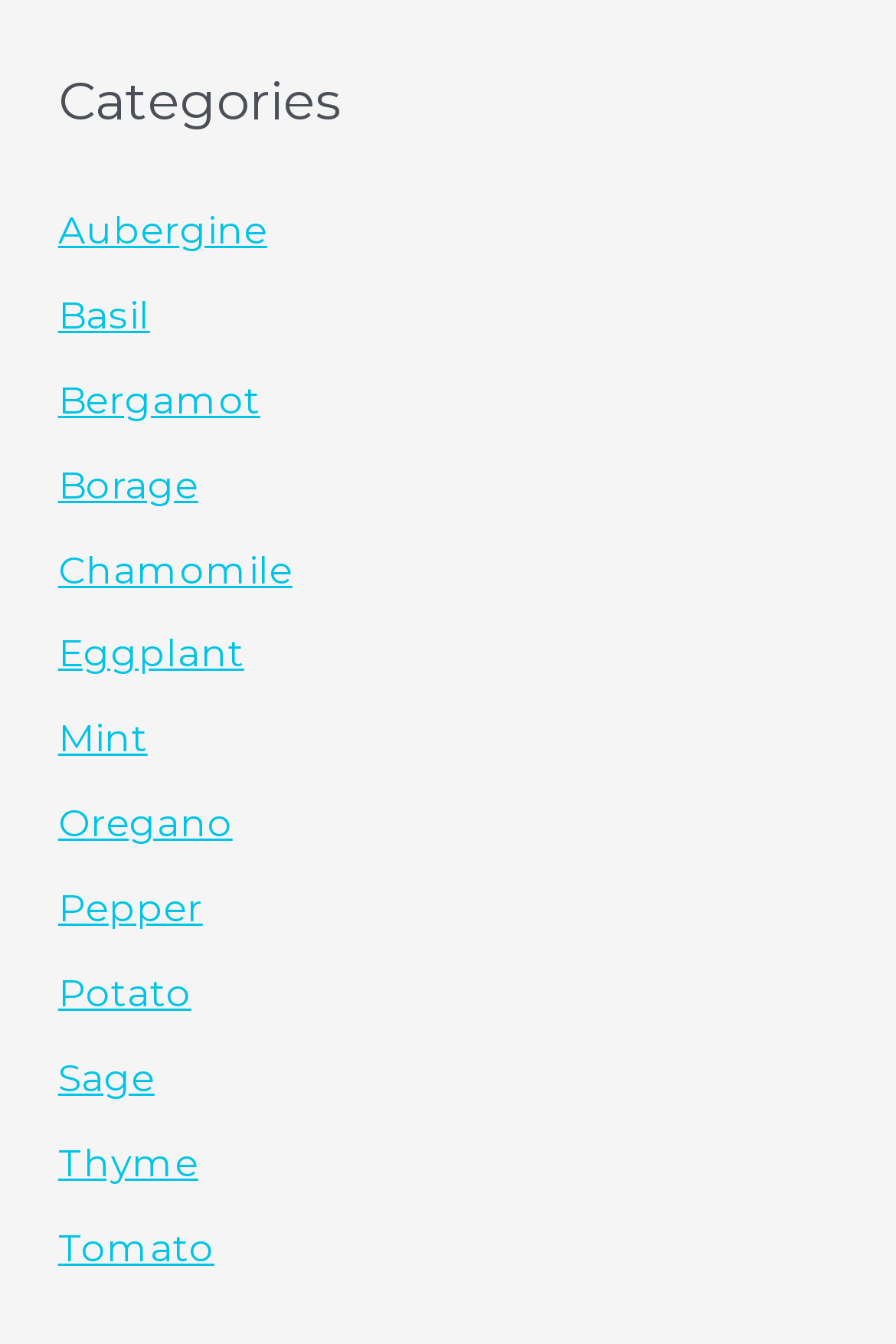Find the bounding box coordinates of the element I should click to carry out the following instruction: "check out Chamomile items".

[0.065, 0.406, 0.326, 0.44]